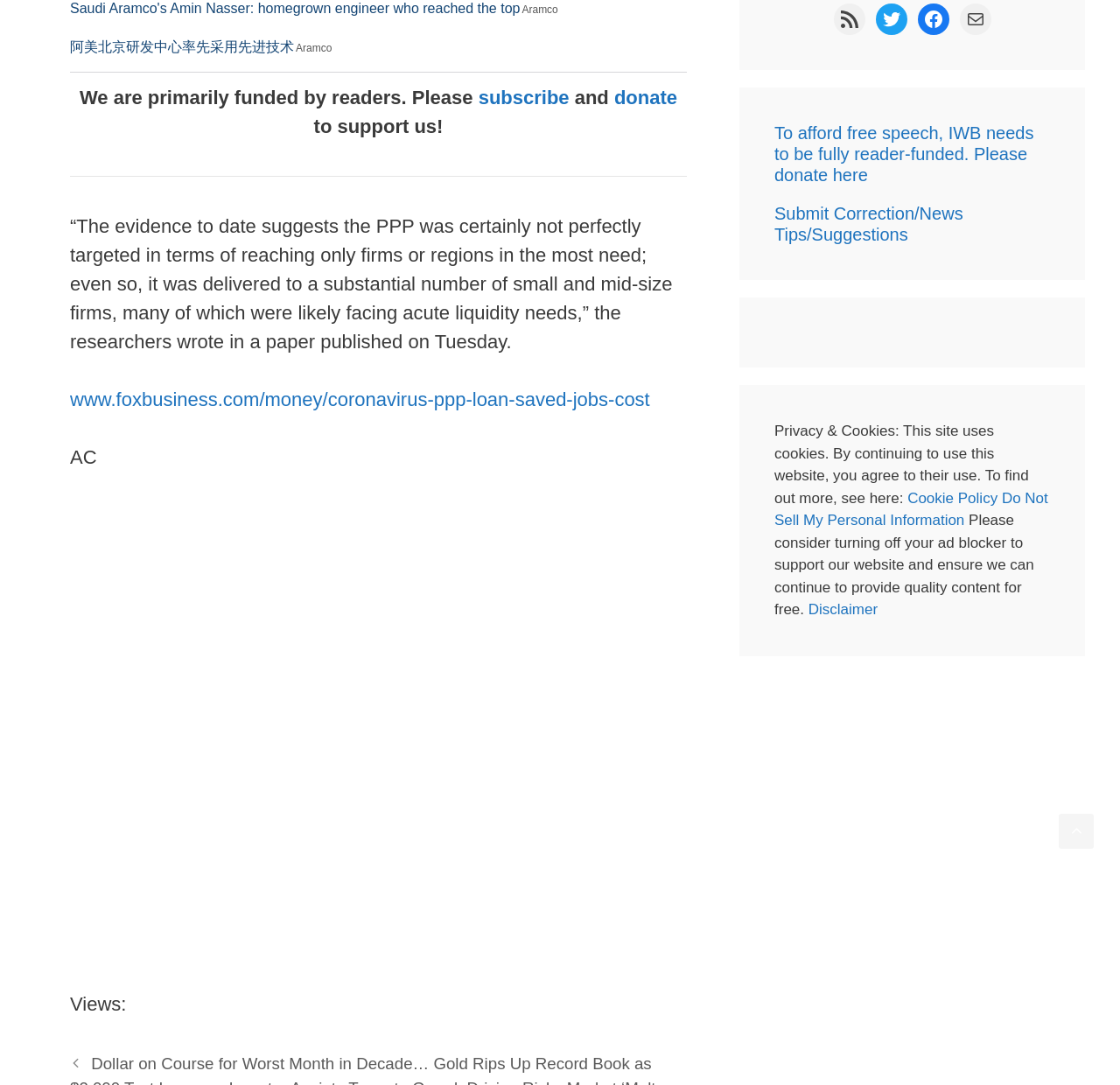Specify the bounding box coordinates of the area that needs to be clicked to achieve the following instruction: "Contact us".

None